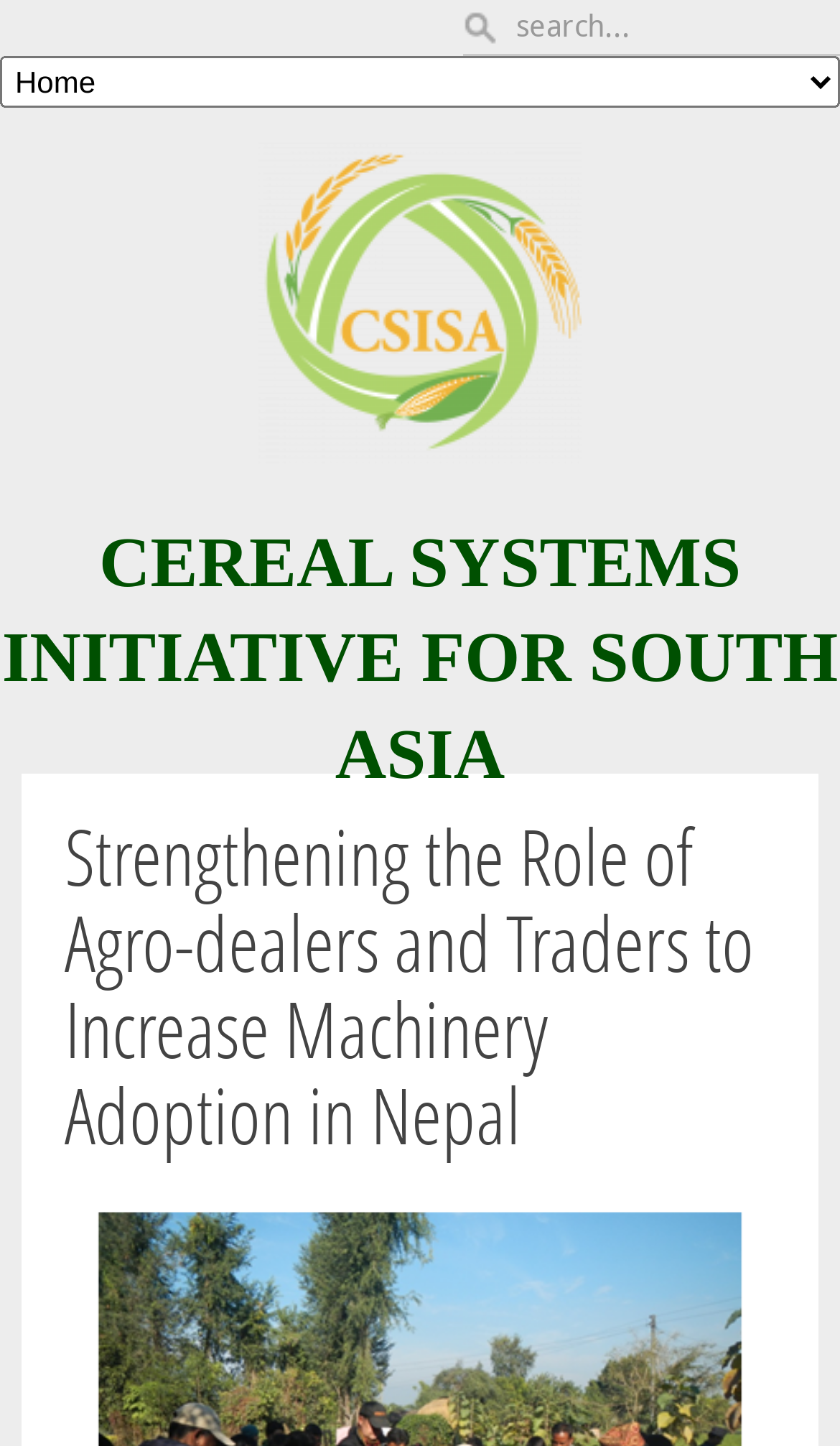Determine the bounding box coordinates in the format (top-left x, top-left y, bottom-right x, bottom-right y). Ensure all values are floating point numbers between 0 and 1. Identify the bounding box of the UI element described by: name="s" placeholder="search..."

[0.614, 0.0, 0.936, 0.037]